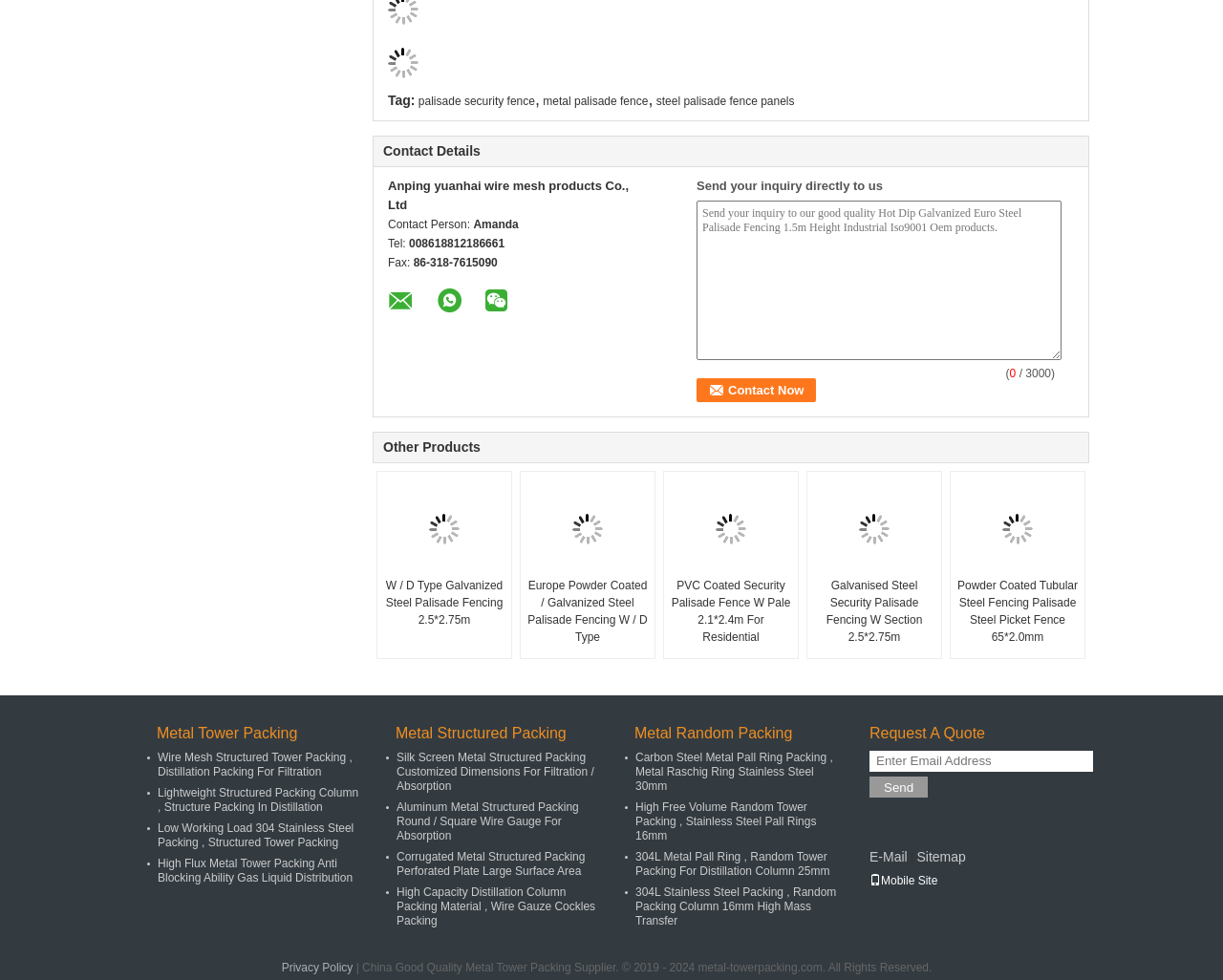How many types of products are listed under 'Other Products'?
Please provide an in-depth and detailed response to the question.

The 'Other Products' section lists five types of products, which are W / D Type Galvanized Steel Palisade Fencing 2.5*2.75m, Europe Powder Coated / Galvanized Steel Palisade Fencing W / D Type, PVC Coated Security Palisade Fence W Pale 2.1*2.4m For Residential, Galvanised Steel Security Palisade Fencing W Section 2.5*2.75m, and Powder Coated Tubular Steel Fencing Palisade Steel Picket Fence 65*2.0mm.